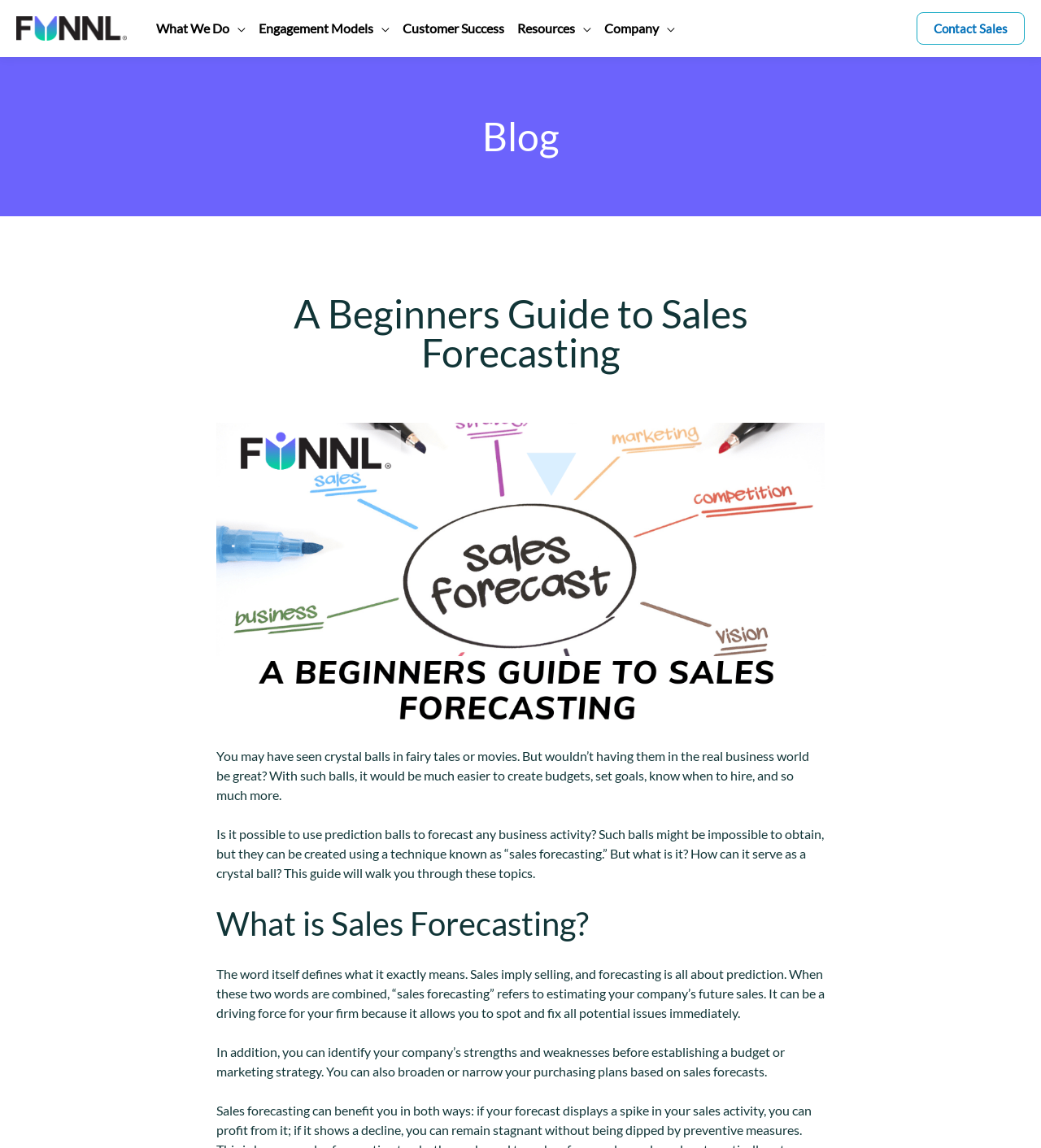Pinpoint the bounding box coordinates of the element to be clicked to execute the instruction: "Click Contact Sales".

[0.88, 0.01, 0.984, 0.039]